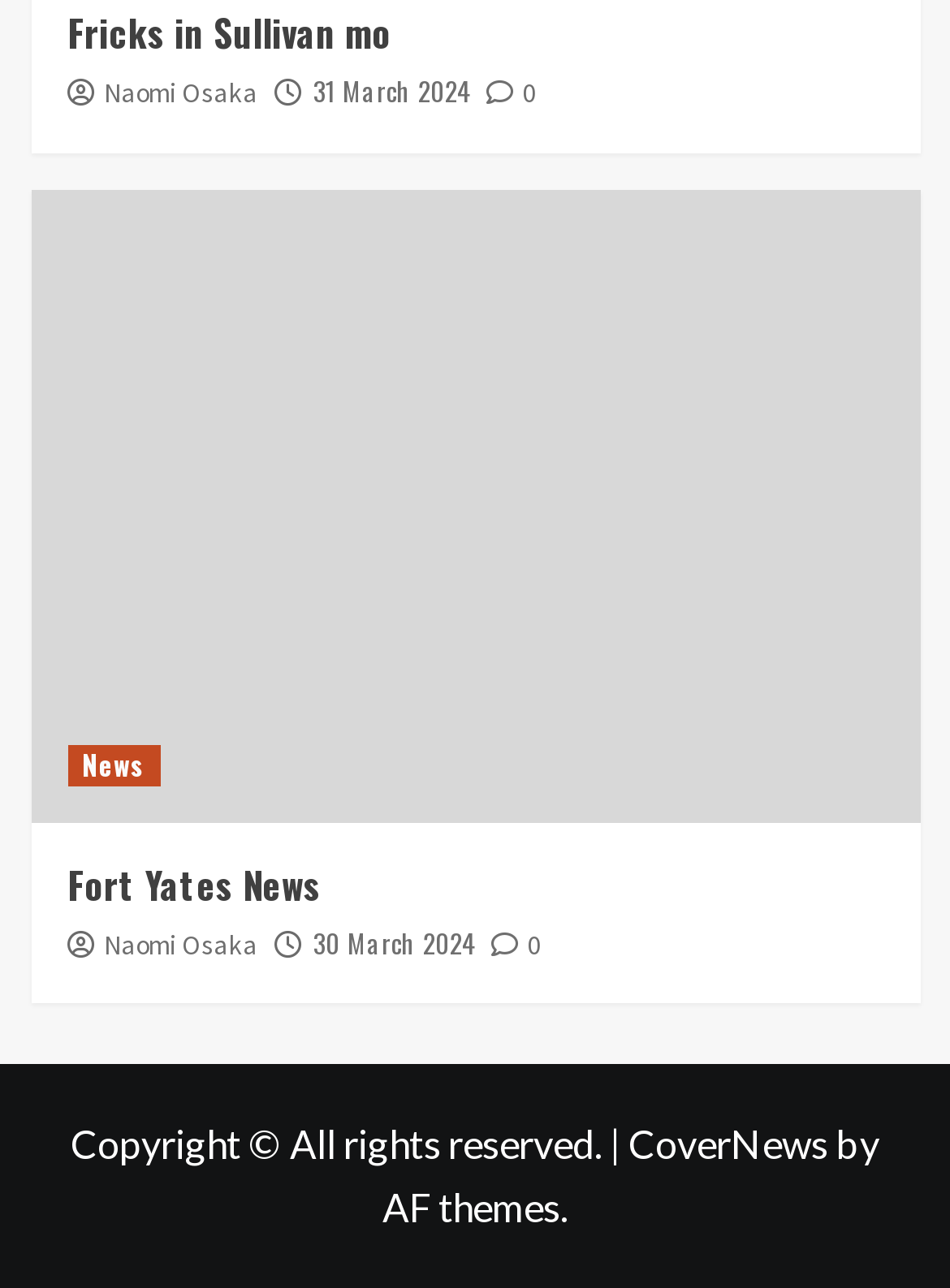Locate the bounding box coordinates of the clickable part needed for the task: "Visit CoverNews".

[0.662, 0.87, 0.872, 0.906]